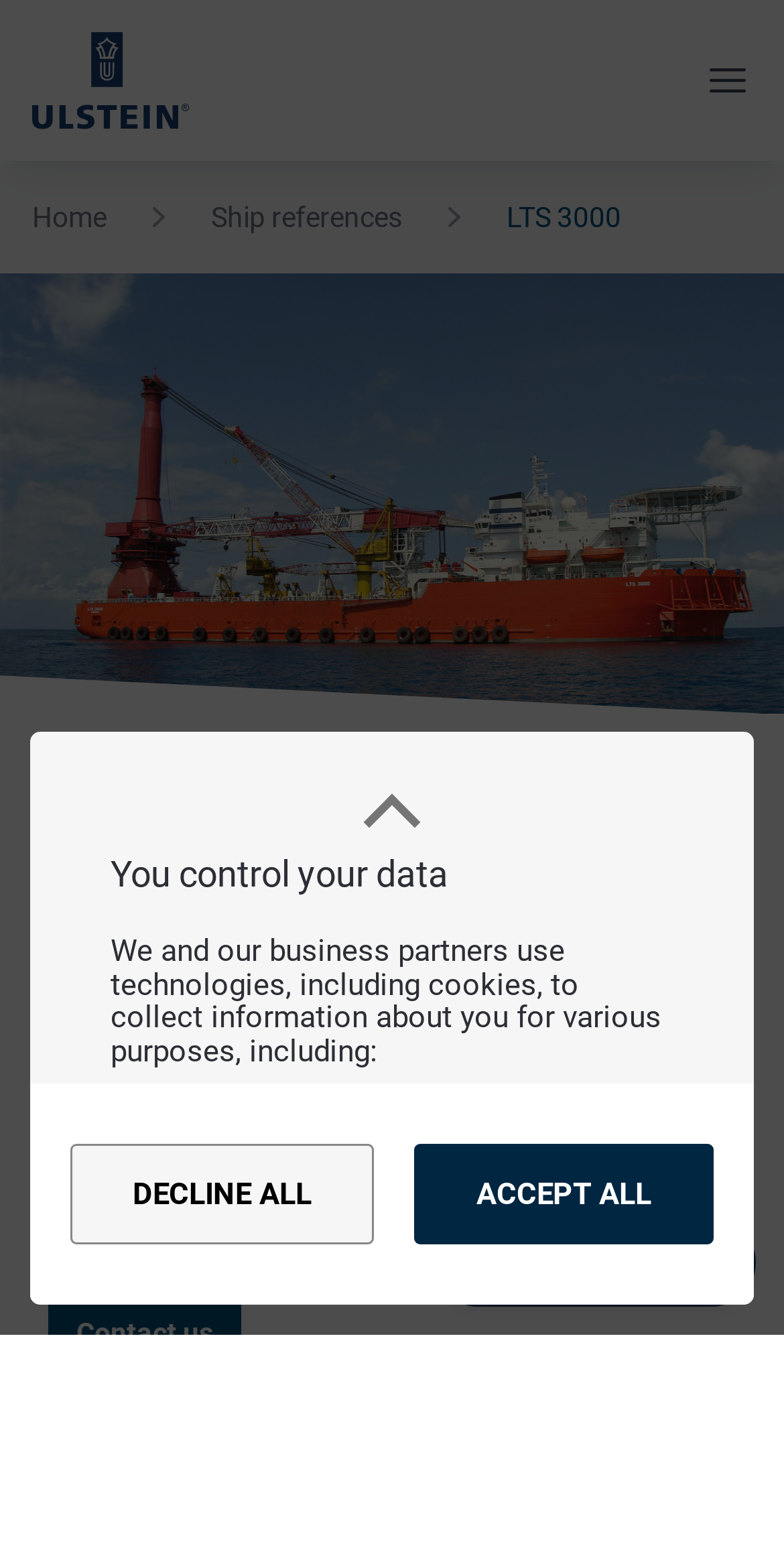Please find the bounding box coordinates of the section that needs to be clicked to achieve this instruction: "View ship references".

[0.269, 0.126, 0.513, 0.151]